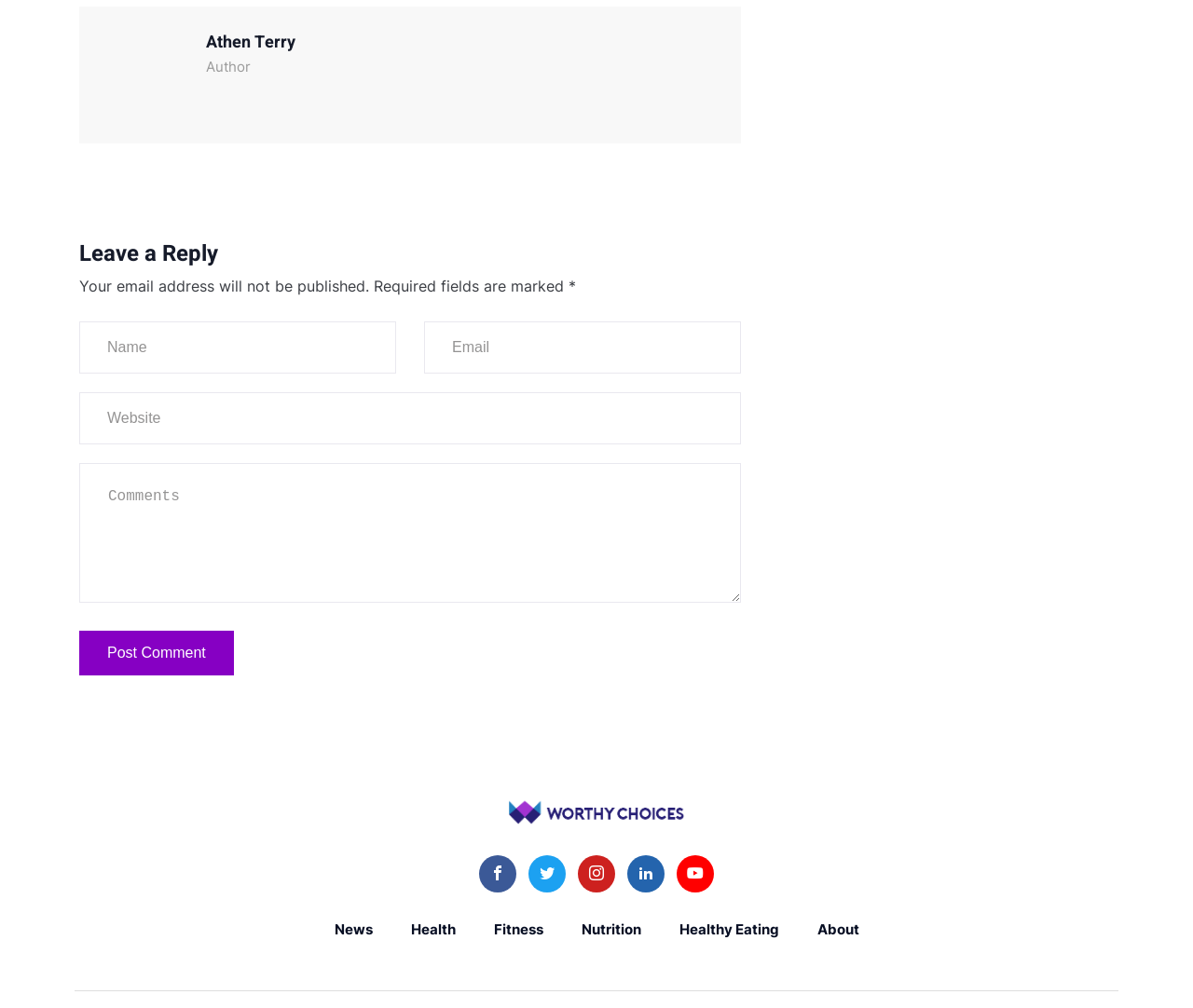Show me the bounding box coordinates of the clickable region to achieve the task as per the instruction: "Read the 'Barn Wedding Venue – Oak Frame Build' article".

None